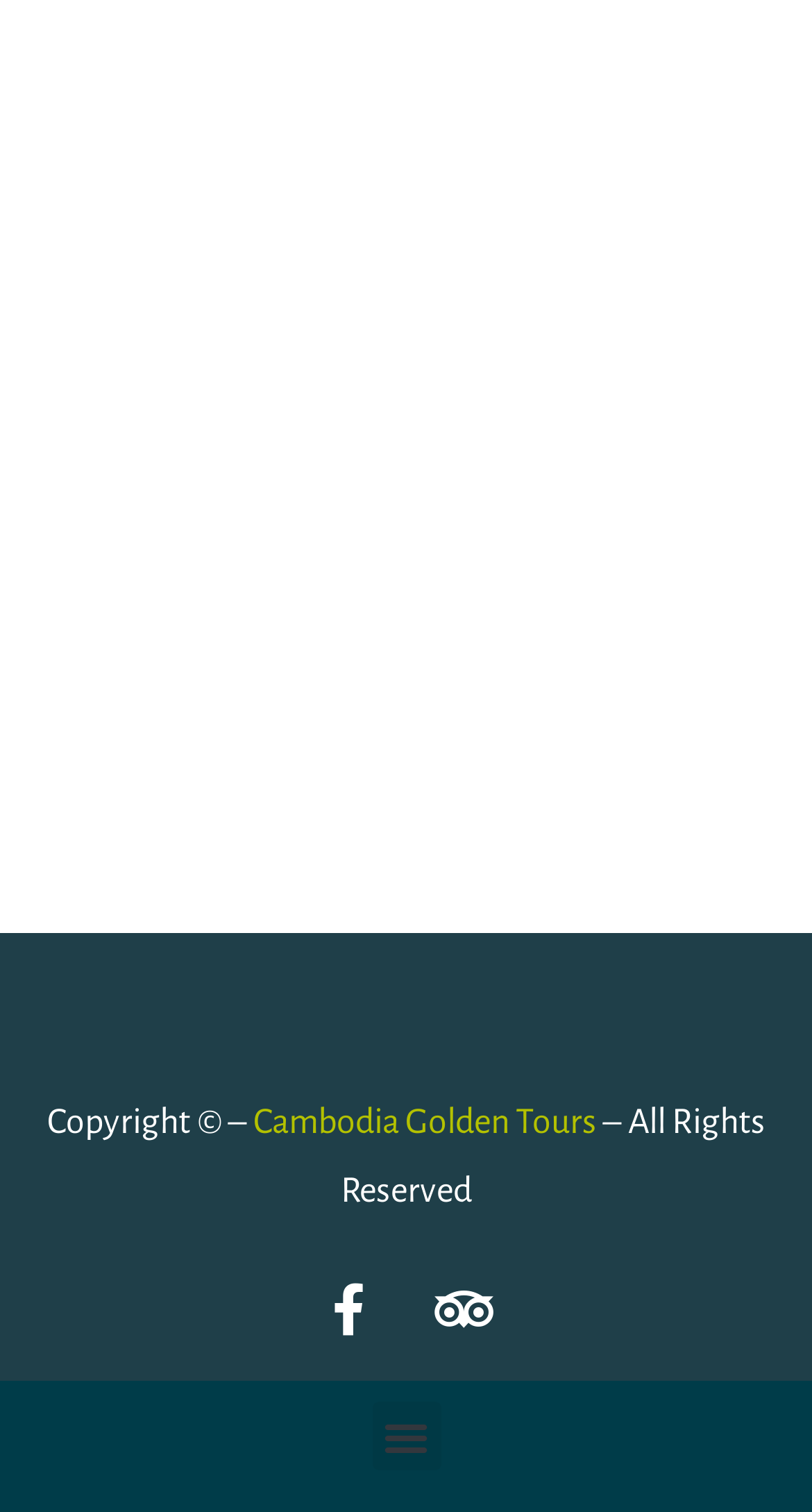Consider the image and give a detailed and elaborate answer to the question: 
What is the name of the company on the webpage?

The name of the company on the webpage is 'Cambodia Golden Tours' which is a link element located at the bottom of the webpage with bounding box coordinates [0.312, 0.73, 0.735, 0.755].